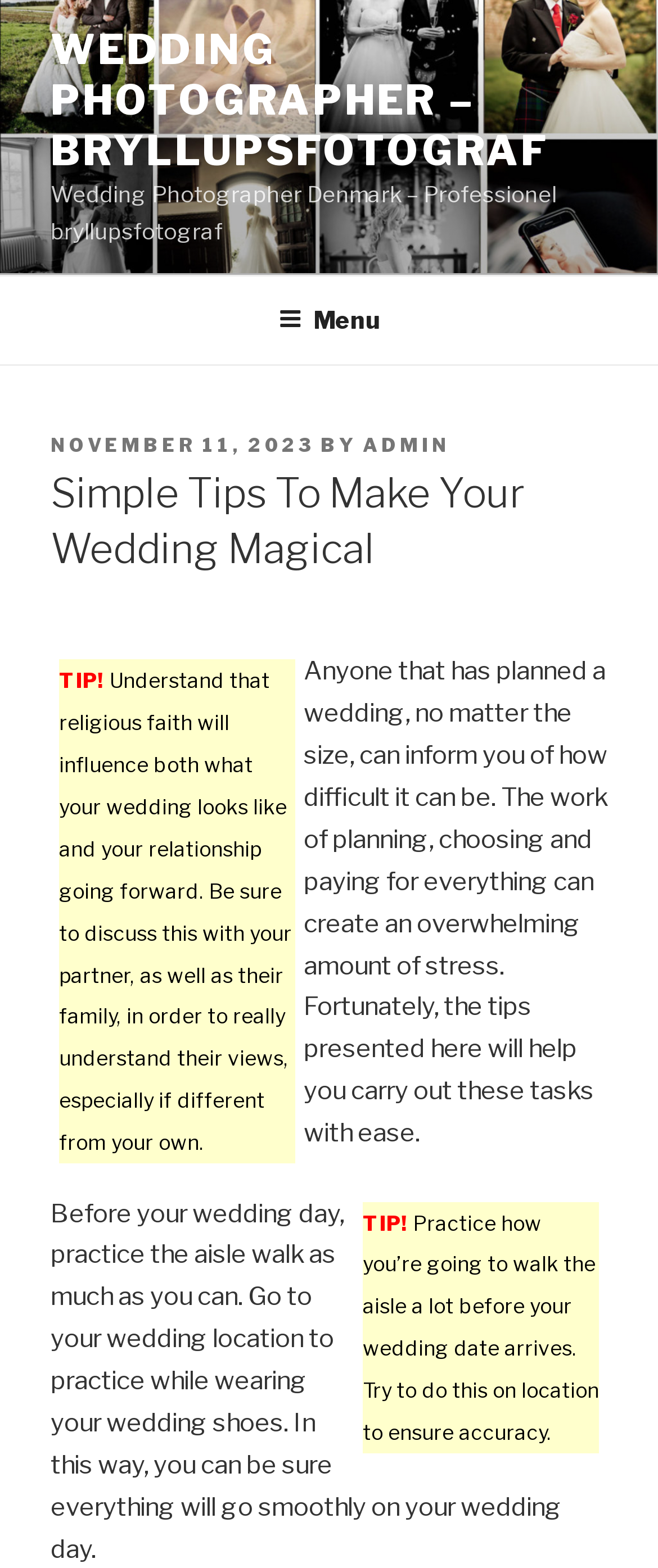Determine the bounding box coordinates of the UI element described below. Use the format (top-left x, top-left y, bottom-right x, bottom-right y) with floating point numbers between 0 and 1: November 11, 2023June 7, 2024

[0.077, 0.276, 0.477, 0.291]